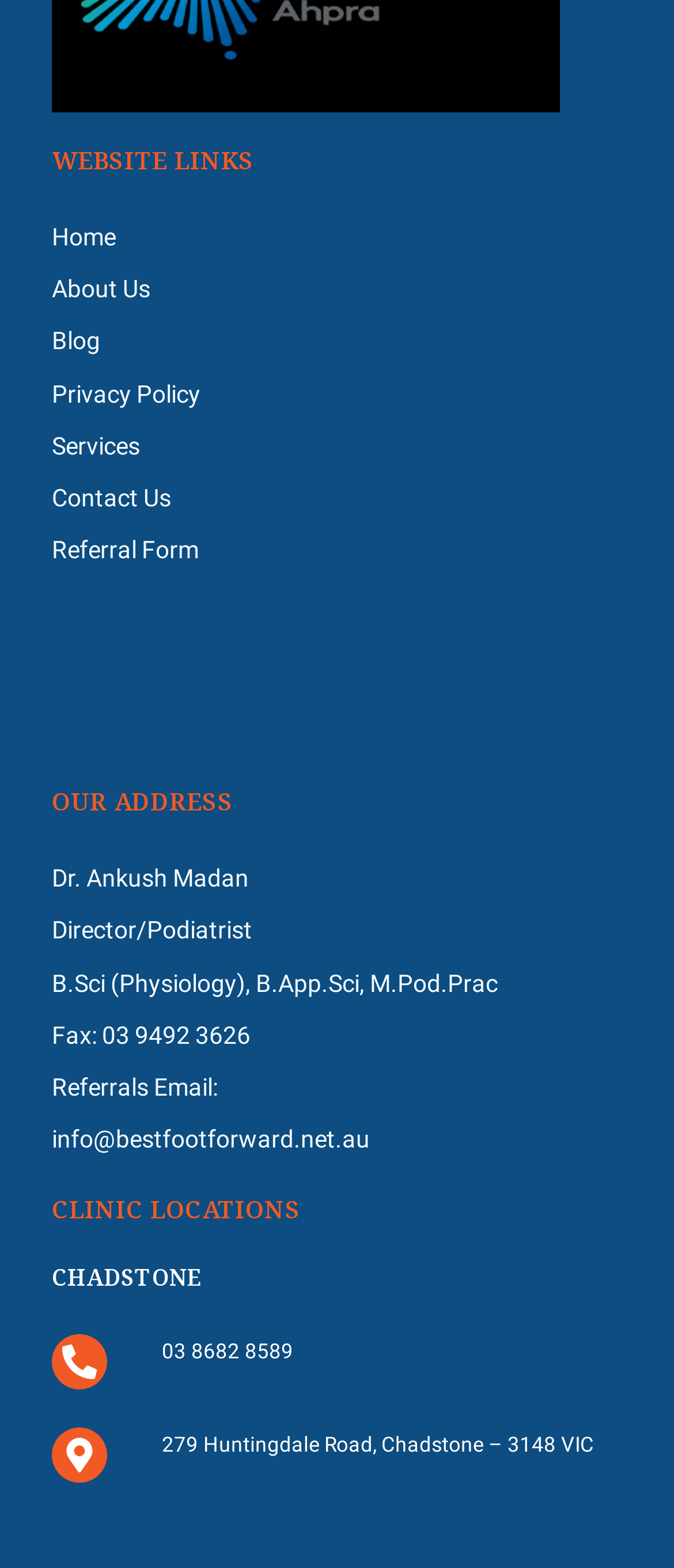From the given element description: "About Us", find the bounding box for the UI element. Provide the coordinates as four float numbers between 0 and 1, in the order [left, top, right, bottom].

[0.077, 0.171, 0.923, 0.199]